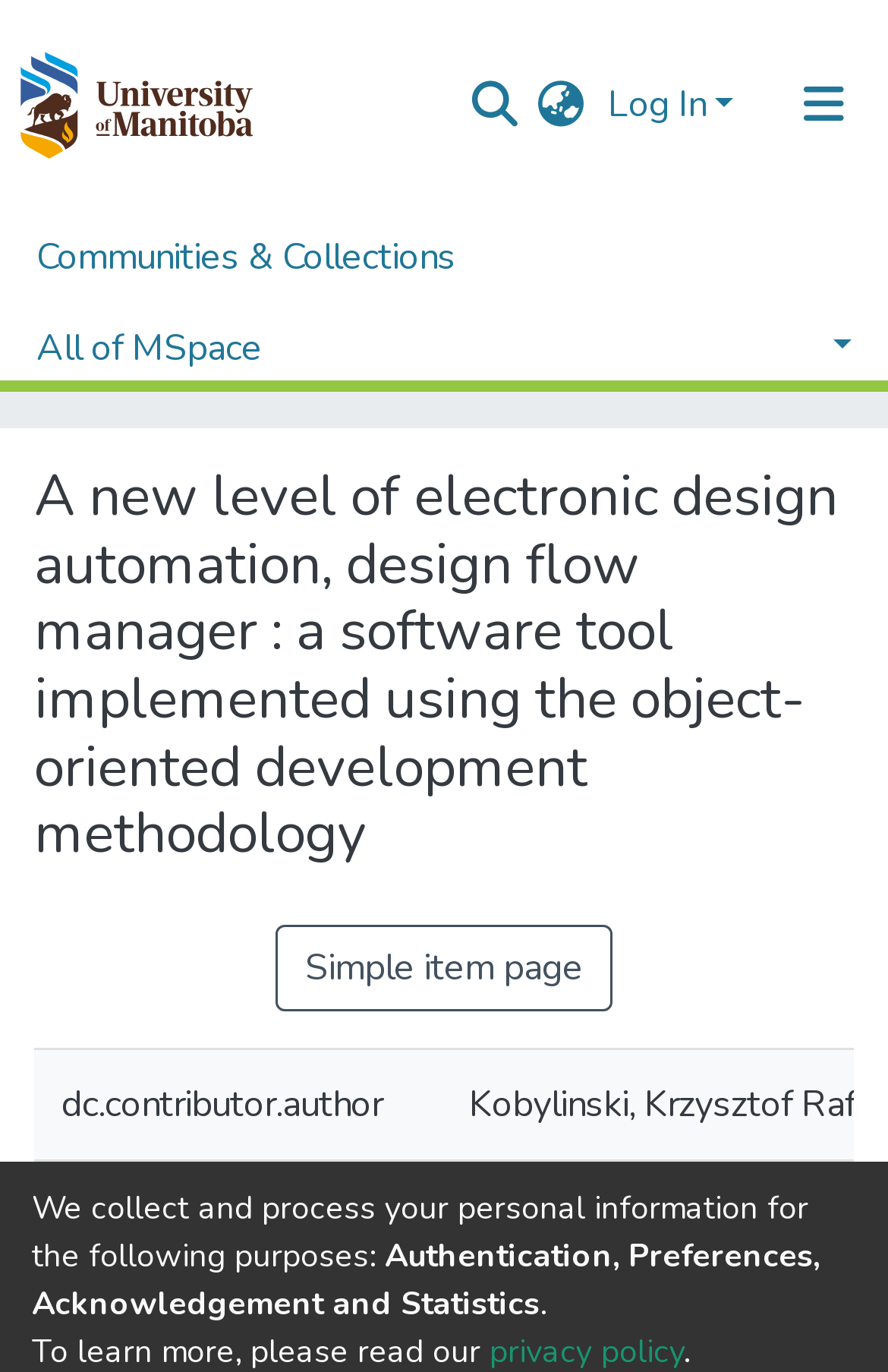Please locate the clickable area by providing the bounding box coordinates to follow this instruction: "Toggle navigation".

[0.856, 0.043, 1.0, 0.11]